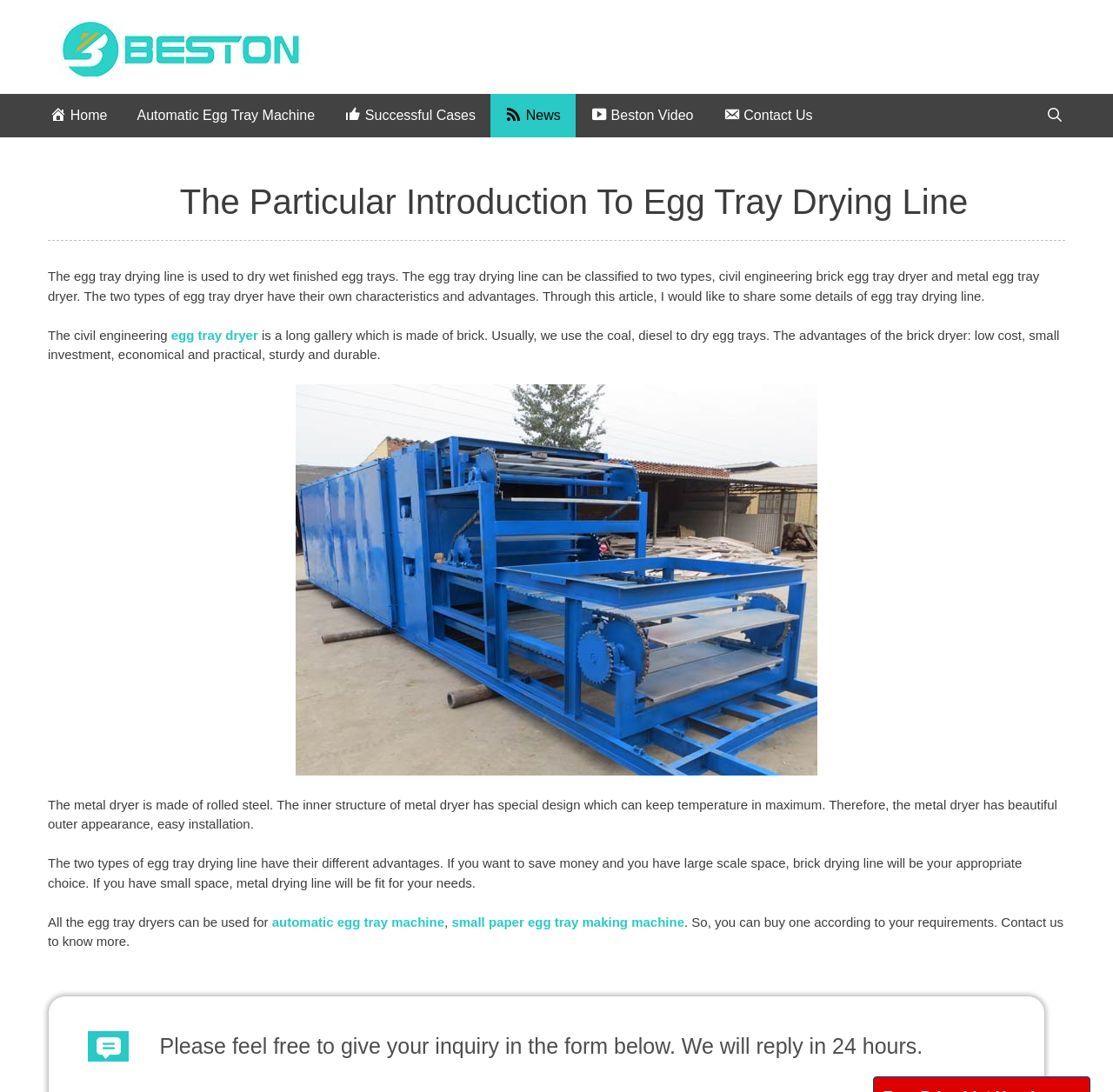Kindly provide the bounding box coordinates of the section you need to click on to fulfill the given instruction: "open search bar".

[0.926, 0.086, 0.969, 0.126]